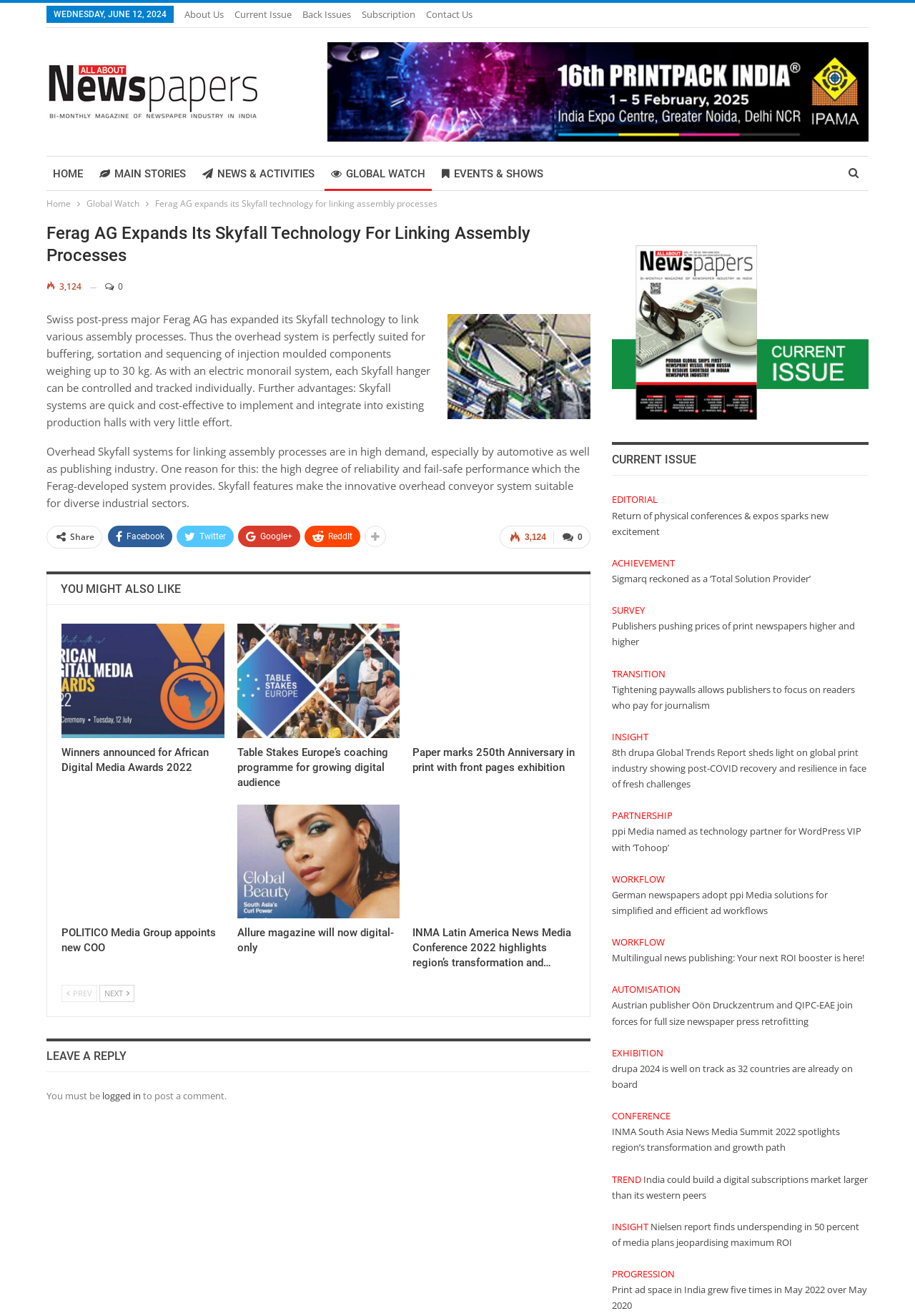Please study the image and answer the question comprehensively:
What is the name of the company that expanded its Skyfall technology?

I found the name of the company by reading the article title, which says 'Ferag AG Expands Its Skyfall Technology For Linking Assembly Processes'. The company name is 'Ferag AG'.